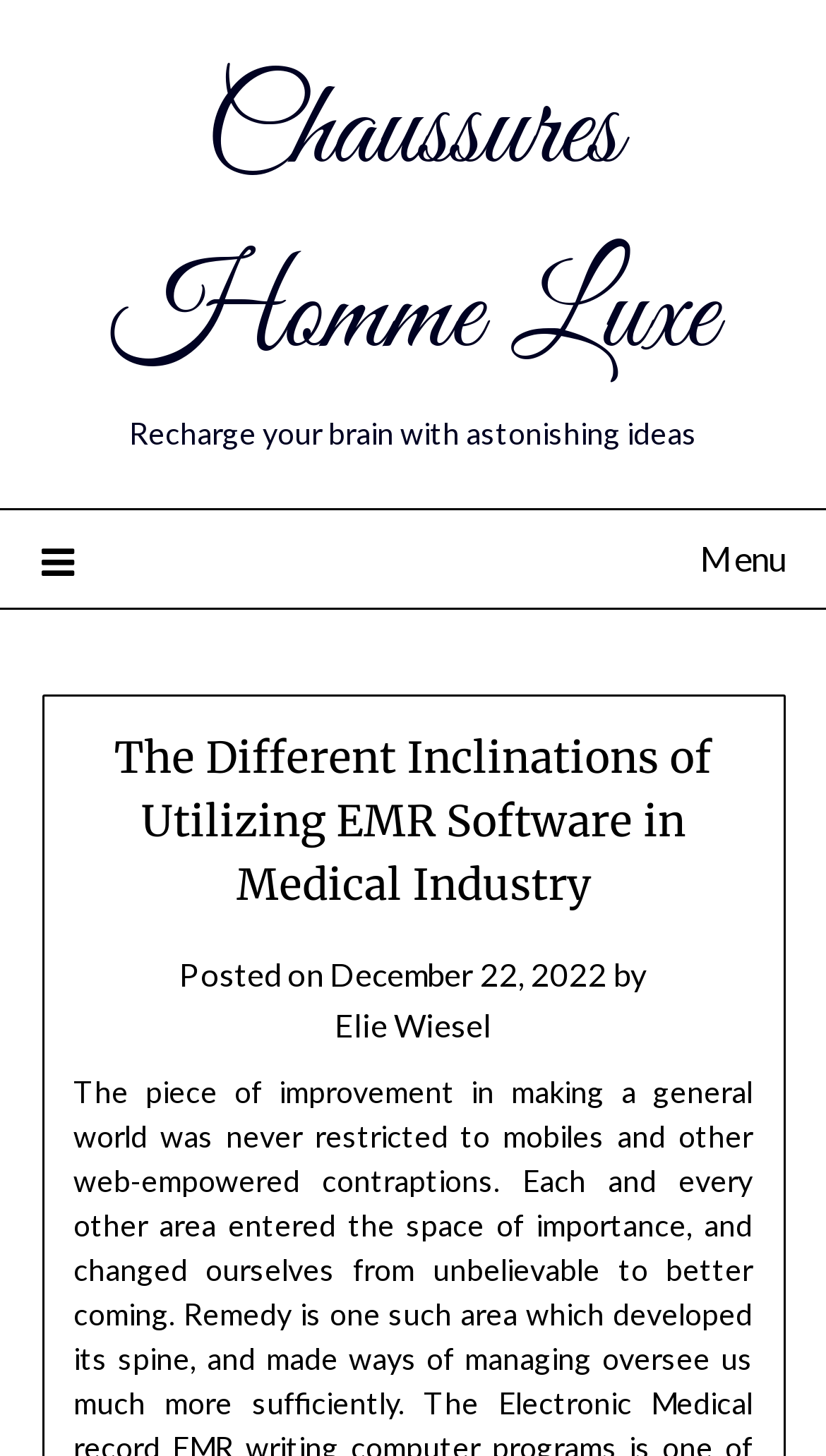From the details in the image, provide a thorough response to the question: What is the category of the website?

I inferred the category of the website by looking at the title 'The Different Inclinations of Utilizing EMR Software in Medical Industry' which suggests that the website is related to the medical industry.